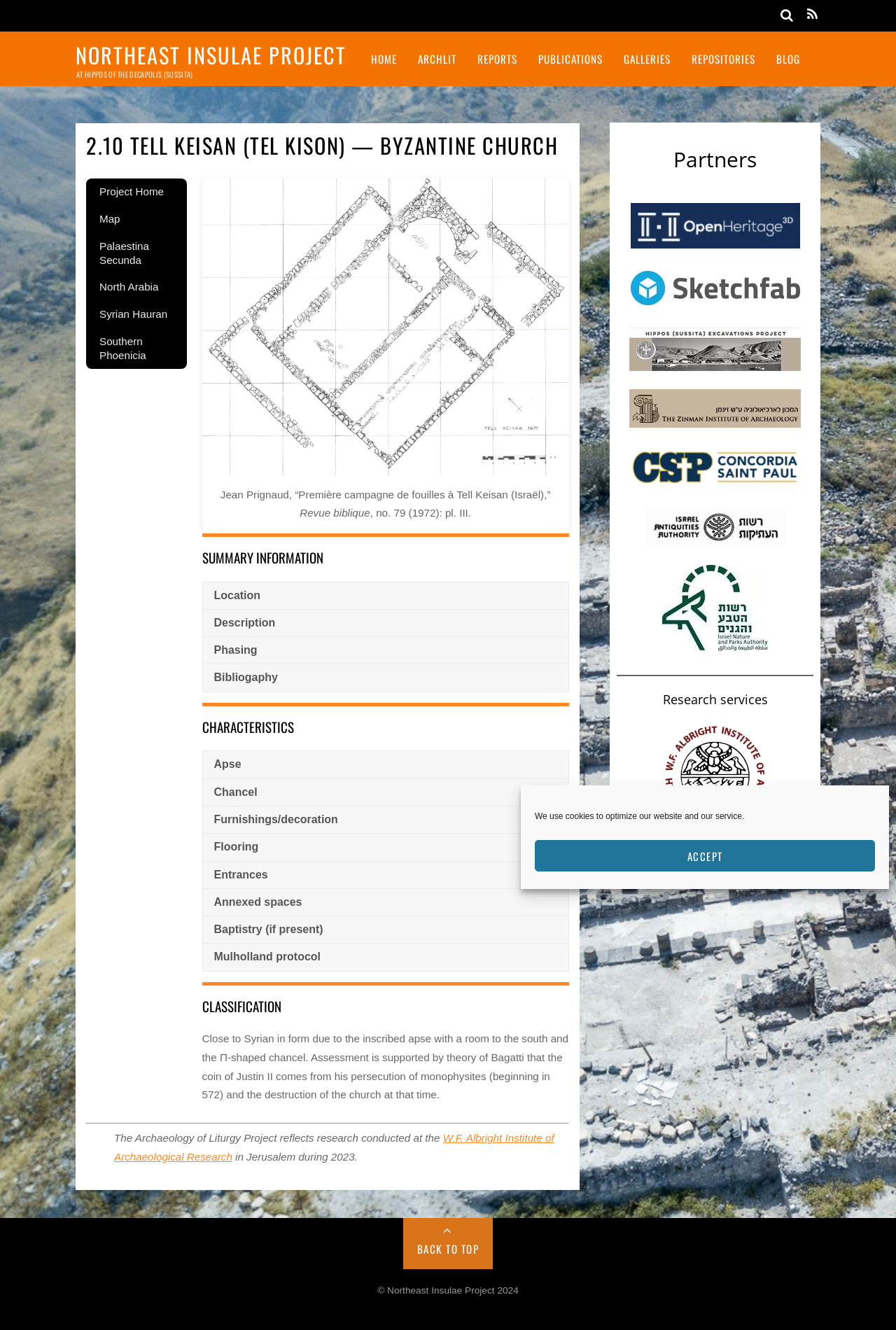How many figures are there in the 'Partners' section?
Please utilize the information in the image to give a detailed response to the question.

In the 'Partners' section, there are 11 figures, each representing a partner organization, including Open Heritage.